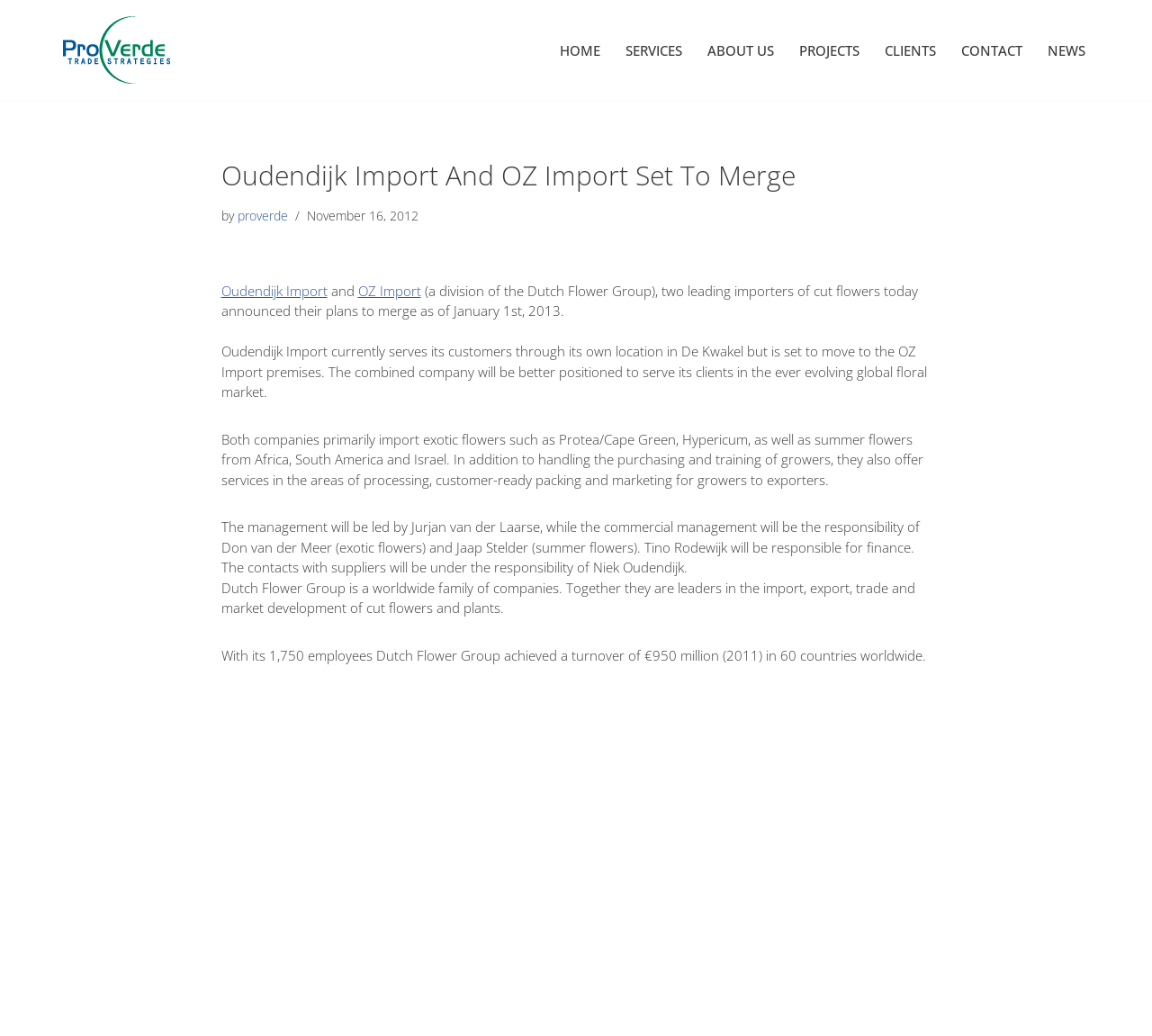Explain the webpage's design and content in an elaborate manner.

The webpage appears to be a news article or press release about the merger of two companies, Oudendijk Import and OZ Import, in the cut flower industry. At the top of the page, there is a link to "Skip to content" and a link to "ProVerde Market Research and Trade Development". Below these links, there is a navigation menu with seven options: "HOME", "SERVICES", "ABOUT US", "PROJECTS", "CLIENTS", "CONTACT", and "NEWS".

The main content of the page is an article with a heading "Oudendijk Import And OZ Import Set To Merge". The article is divided into several paragraphs, with the first paragraph announcing the merger plans of the two companies. The text is accompanied by links to "Oudendijk Import" and "OZ Import". The following paragraphs provide more details about the merger, including the companies' current operations, their plans for the future, and the management structure of the combined company.

There are no images on the page. The text is the primary focus, with a clear and concise writing style. The article provides specific details about the companies involved, their operations, and the implications of the merger. Overall, the webpage appears to be a formal and informative news article or press release.